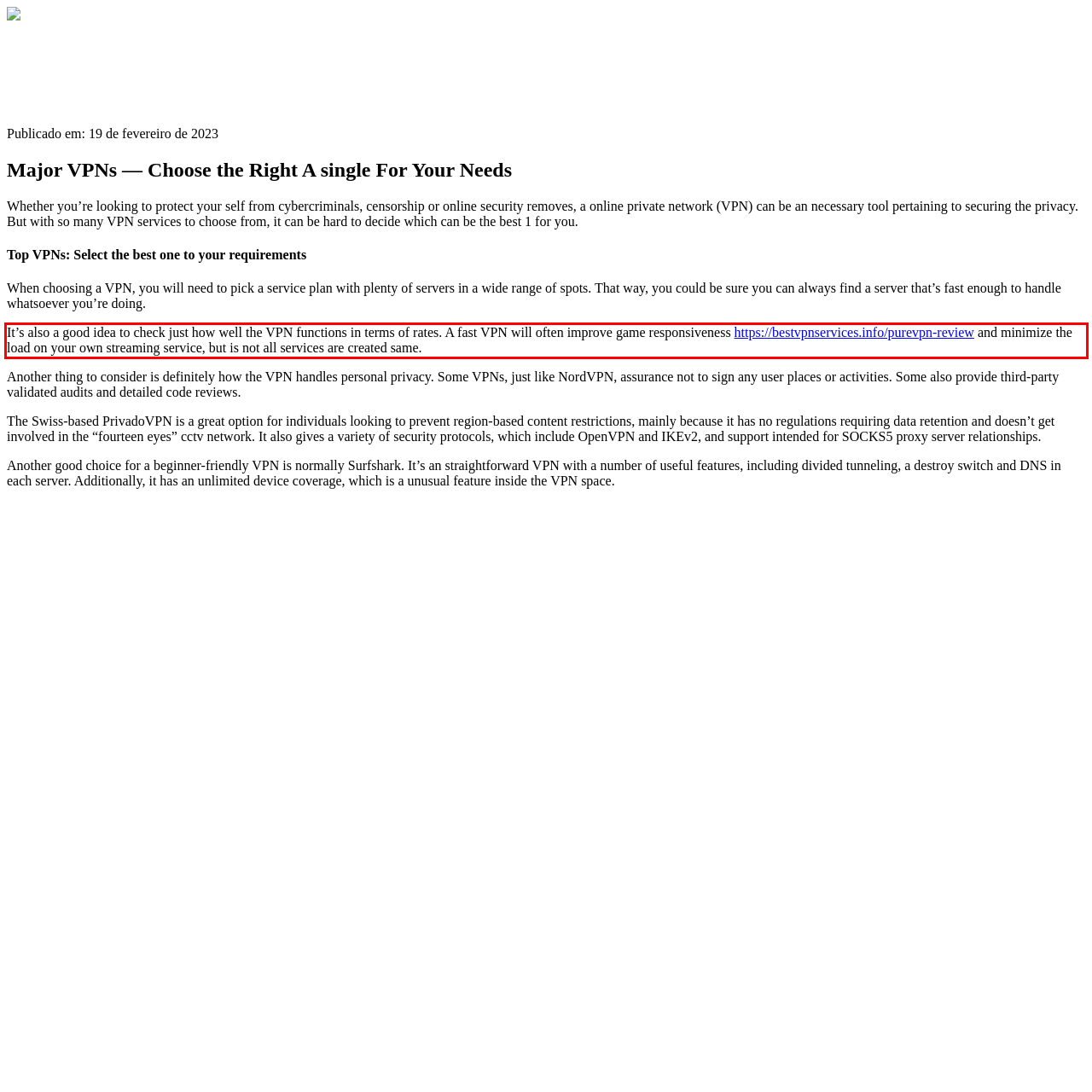Review the webpage screenshot provided, and perform OCR to extract the text from the red bounding box.

It’s also a good idea to check just how well the VPN functions in terms of rates. A fast VPN will often improve game responsiveness https://bestvpnservices.info/purevpn-review and minimize the load on your own streaming service, but is not all services are created same.